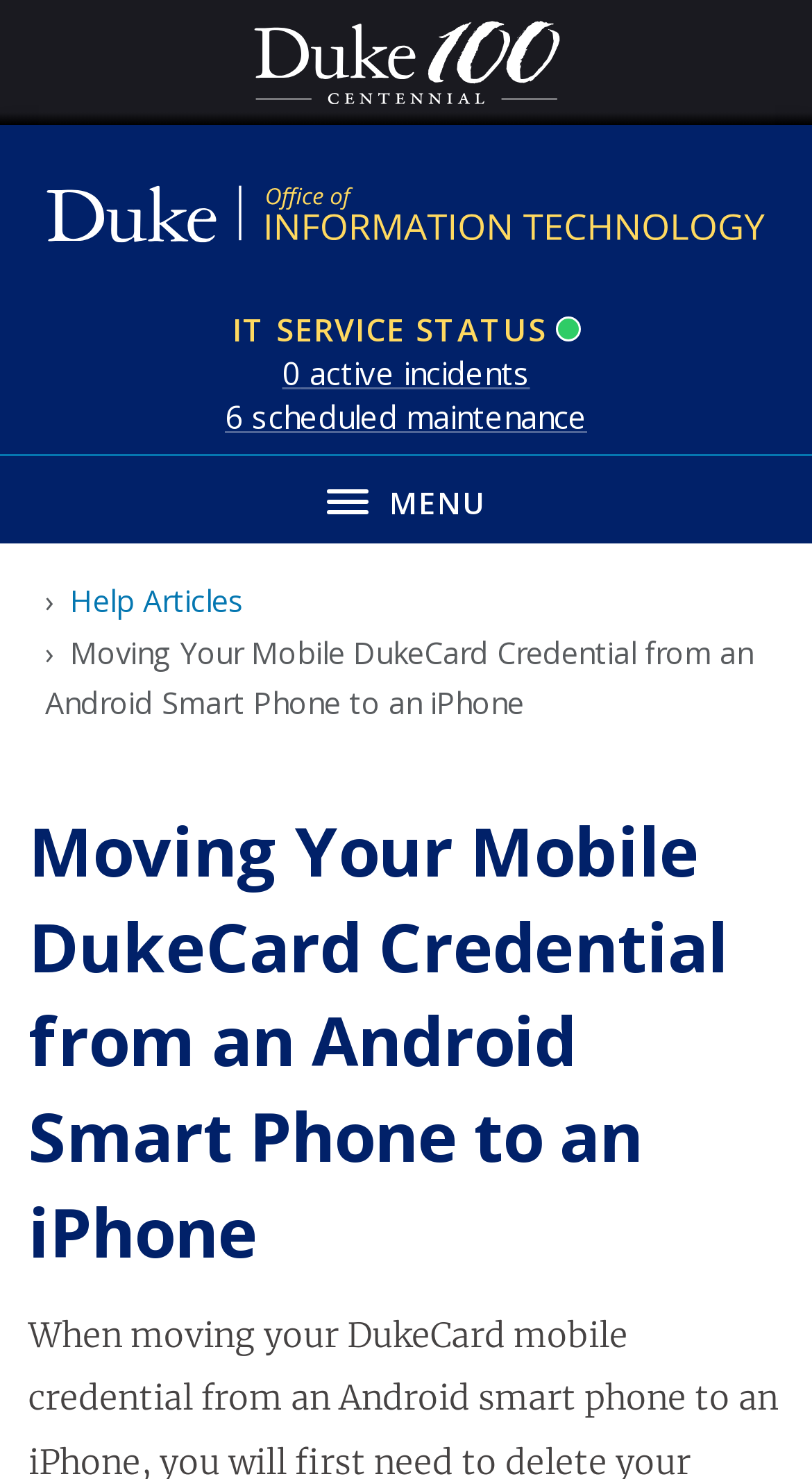Please respond to the question using a single word or phrase:
What is the purpose of the button on the top right corner?

Toggle navigation menu